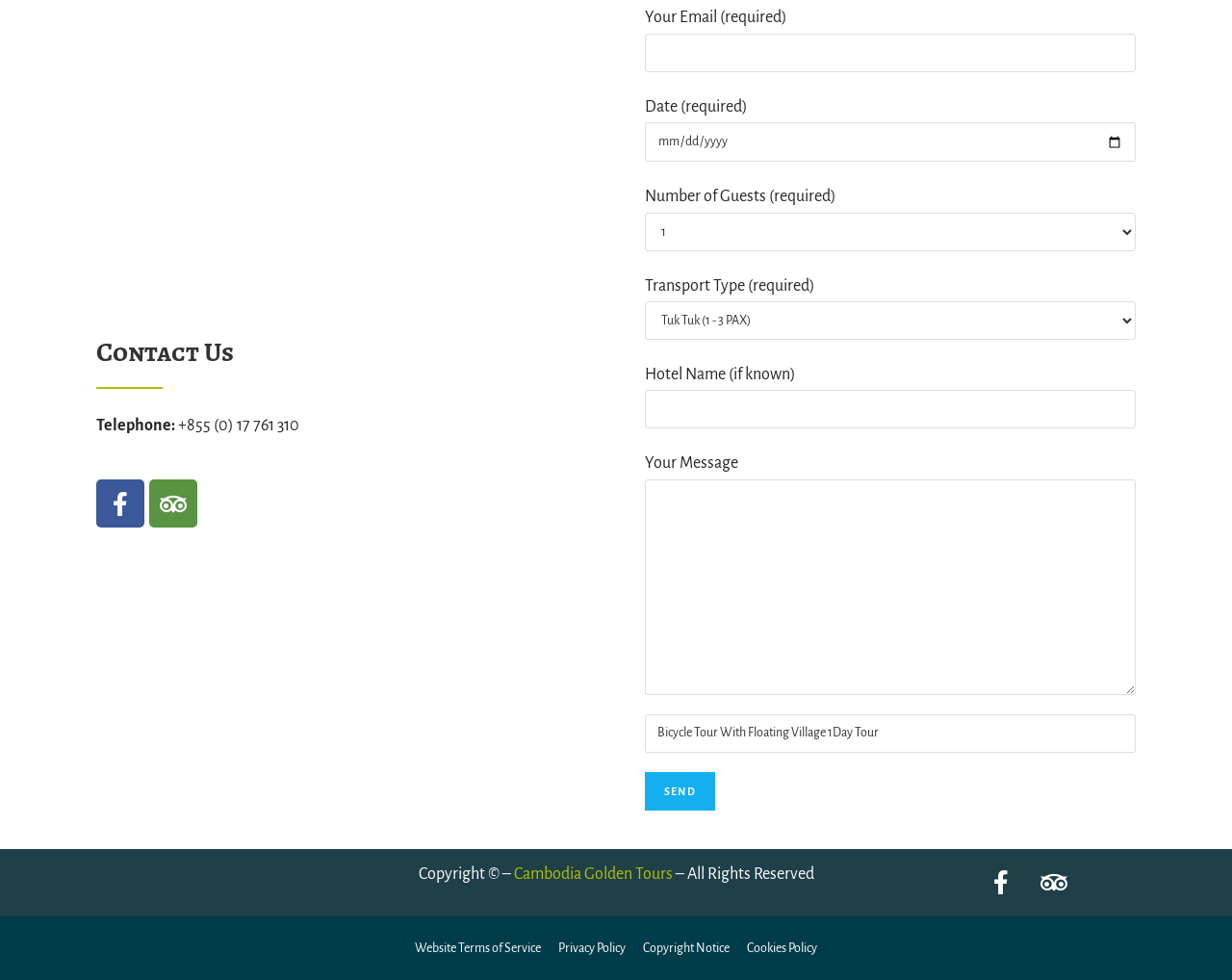For the given element description Privacy Policy, determine the bounding box coordinates of the UI element. The coordinates should follow the format (top-left x, top-left y, bottom-right x, bottom-right y) and be within the range of 0 to 1.

[0.446, 0.945, 0.515, 0.99]